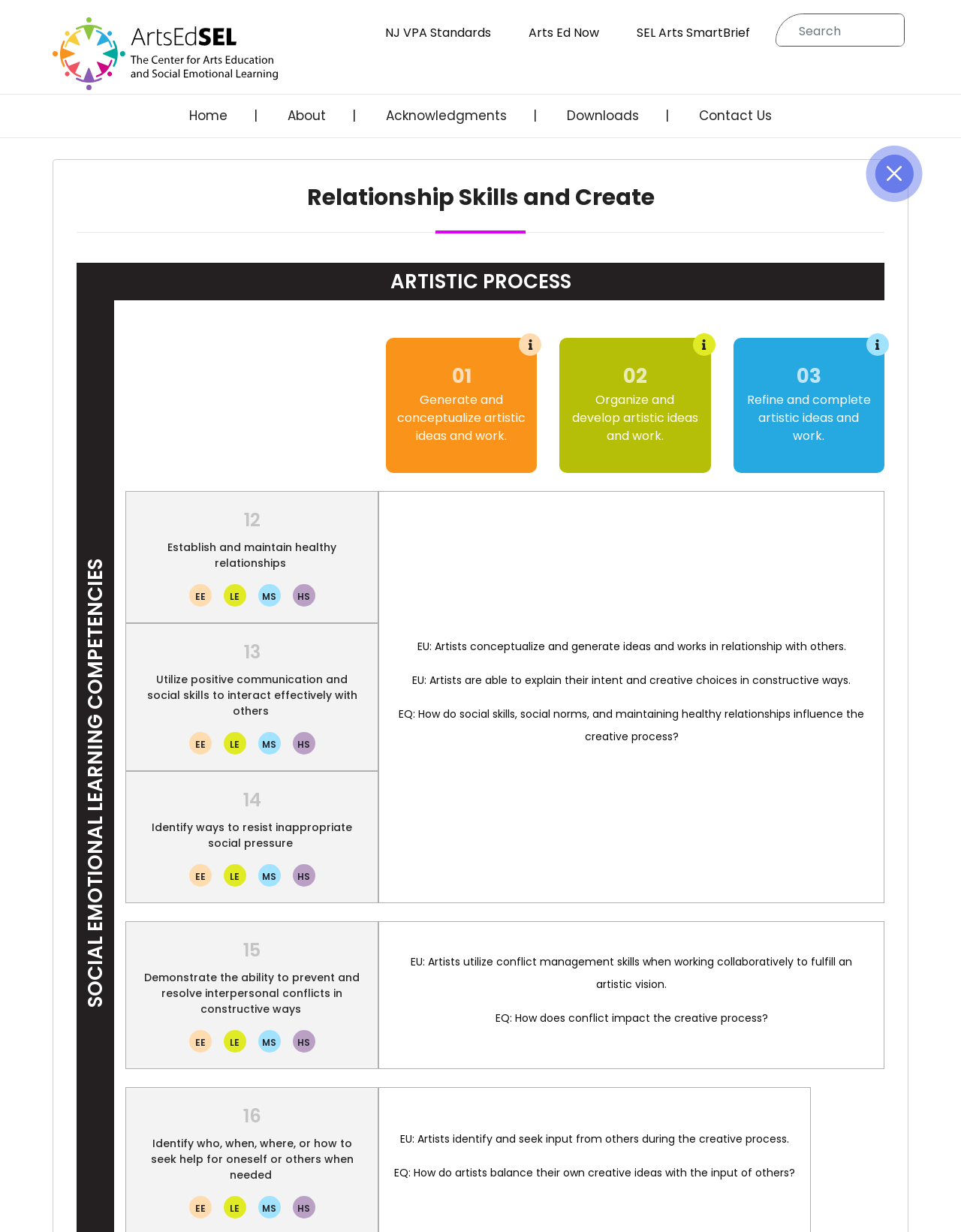Locate and provide the bounding box coordinates for the HTML element that matches this description: "MS".

[0.268, 0.97, 0.293, 0.99]